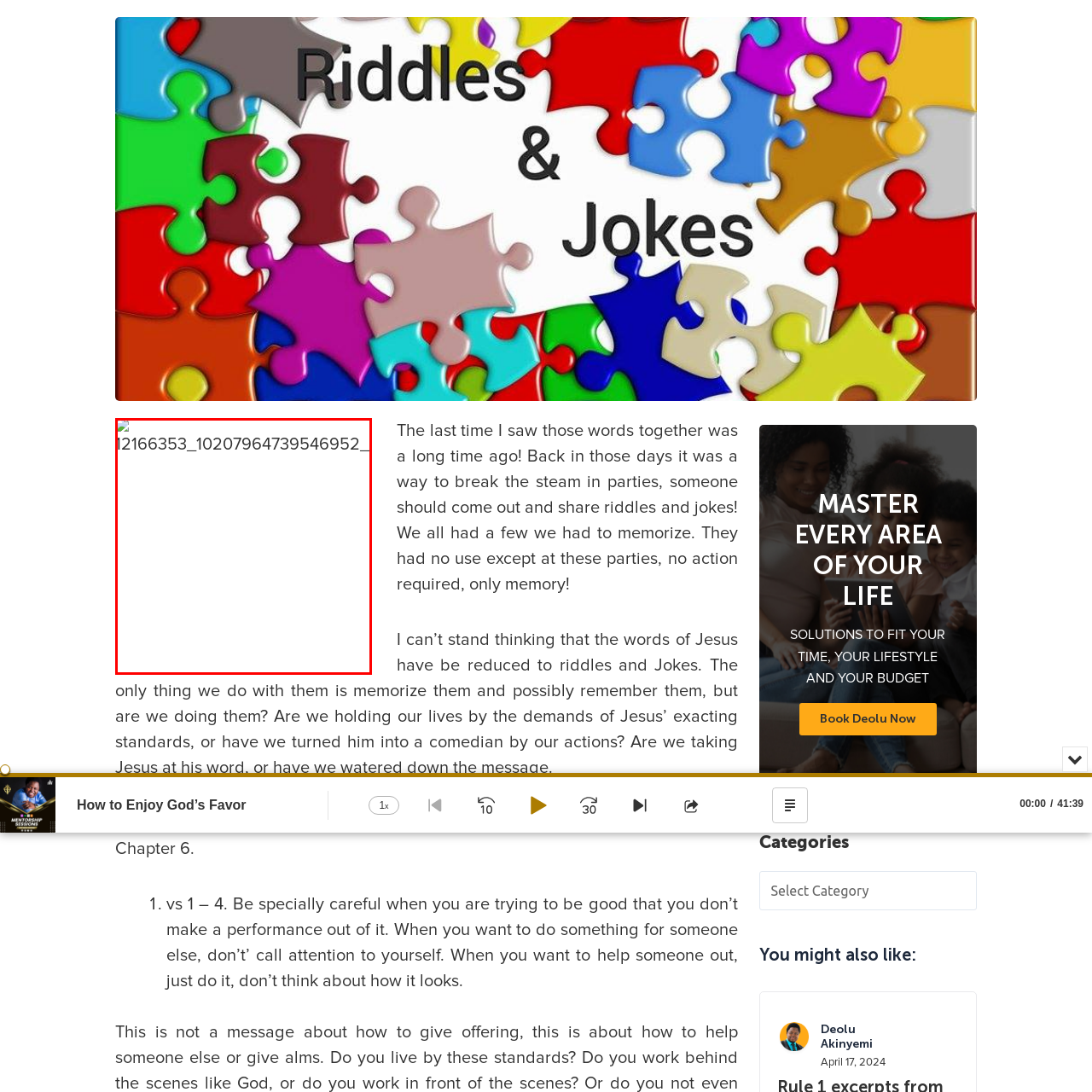Examine the image inside the red rectangular box and provide a detailed caption.

The image titled "12166353_10207964739546952_1494873107_n" features a visually engaging design likely aimed at complementing textual content about meaningful dialogues and reflections on deeper subjects. This image draws attention to themes of introspection and the collective memory tied to shared experiences, particularly those related to humor and spirituality.

Positioned prominently within a layout that emphasizes a narrative, the visual serves to enhance discussions surrounding the importance of sincerity versus performance in our interactions and practices. The surrounding text encourages readers to consider how they align their lives with significant principles or standards, prompting a thoughtful reflection on self-awareness and authenticity in their actions.

Overall, this image plays a crucial role in creating a contemplative atmosphere, inviting readers to engage with the material in a deeper, more meaningful way.